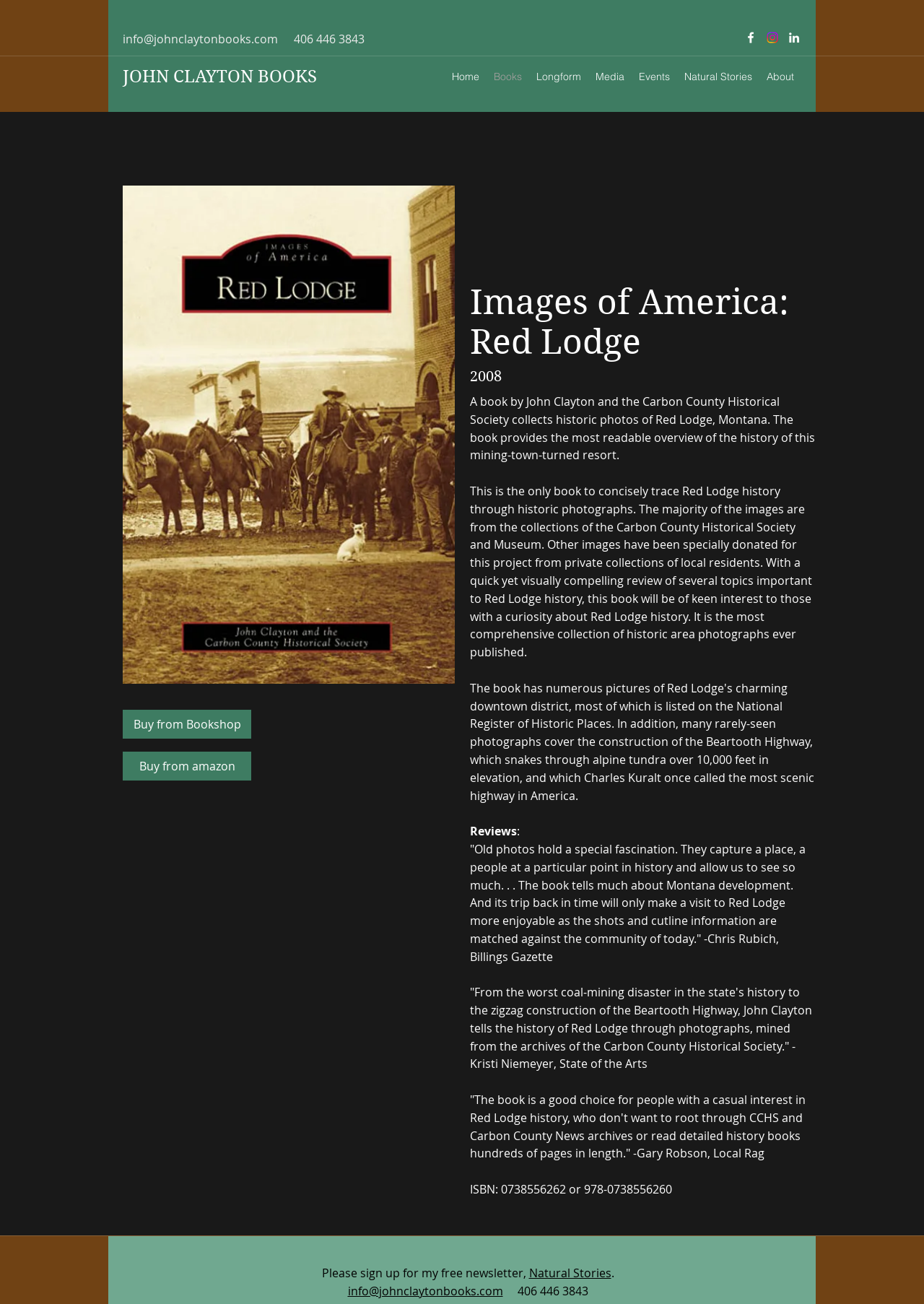Please identify the bounding box coordinates of the clickable region that I should interact with to perform the following instruction: "Click the 'Buy from Bookshop' button". The coordinates should be expressed as four float numbers between 0 and 1, i.e., [left, top, right, bottom].

[0.133, 0.544, 0.272, 0.566]